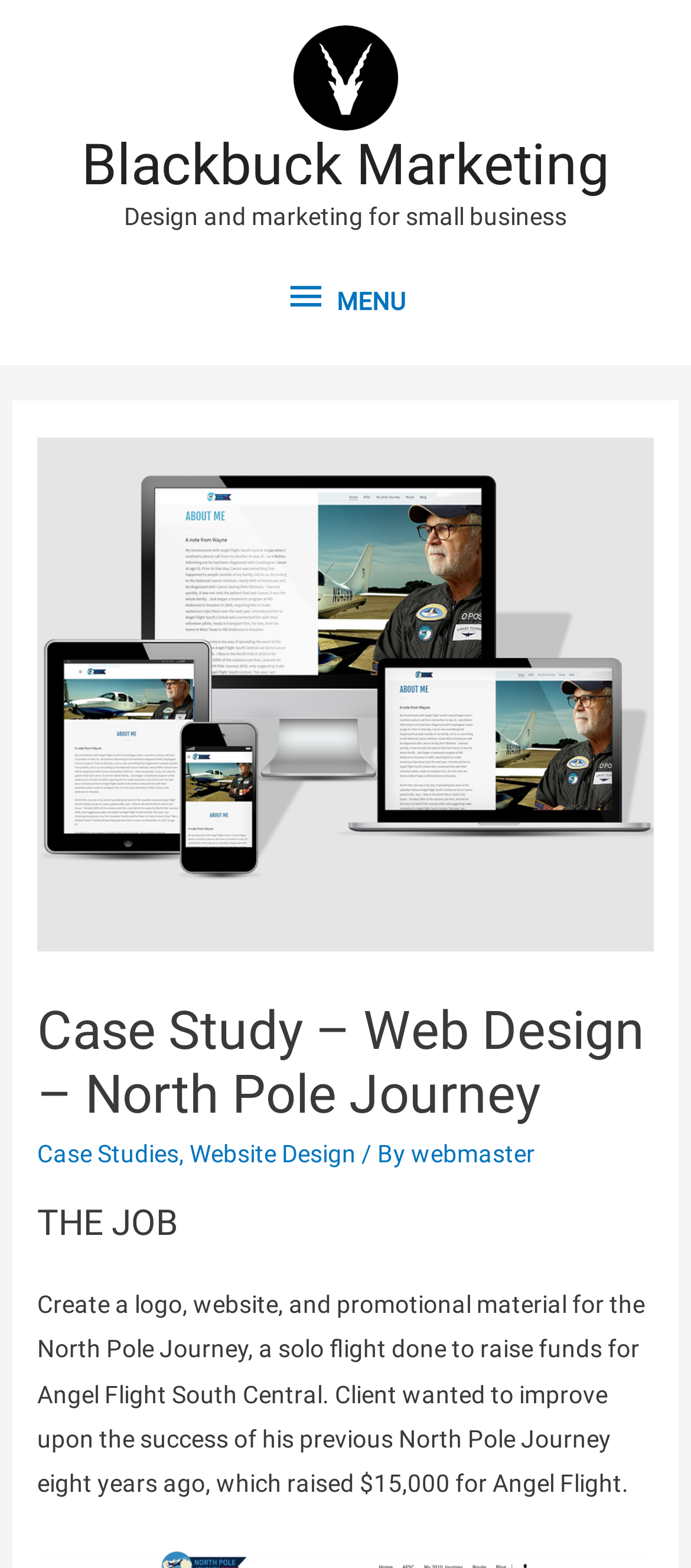Generate the text content of the main headline of the webpage.

Case Study – Web Design – North Pole Journey